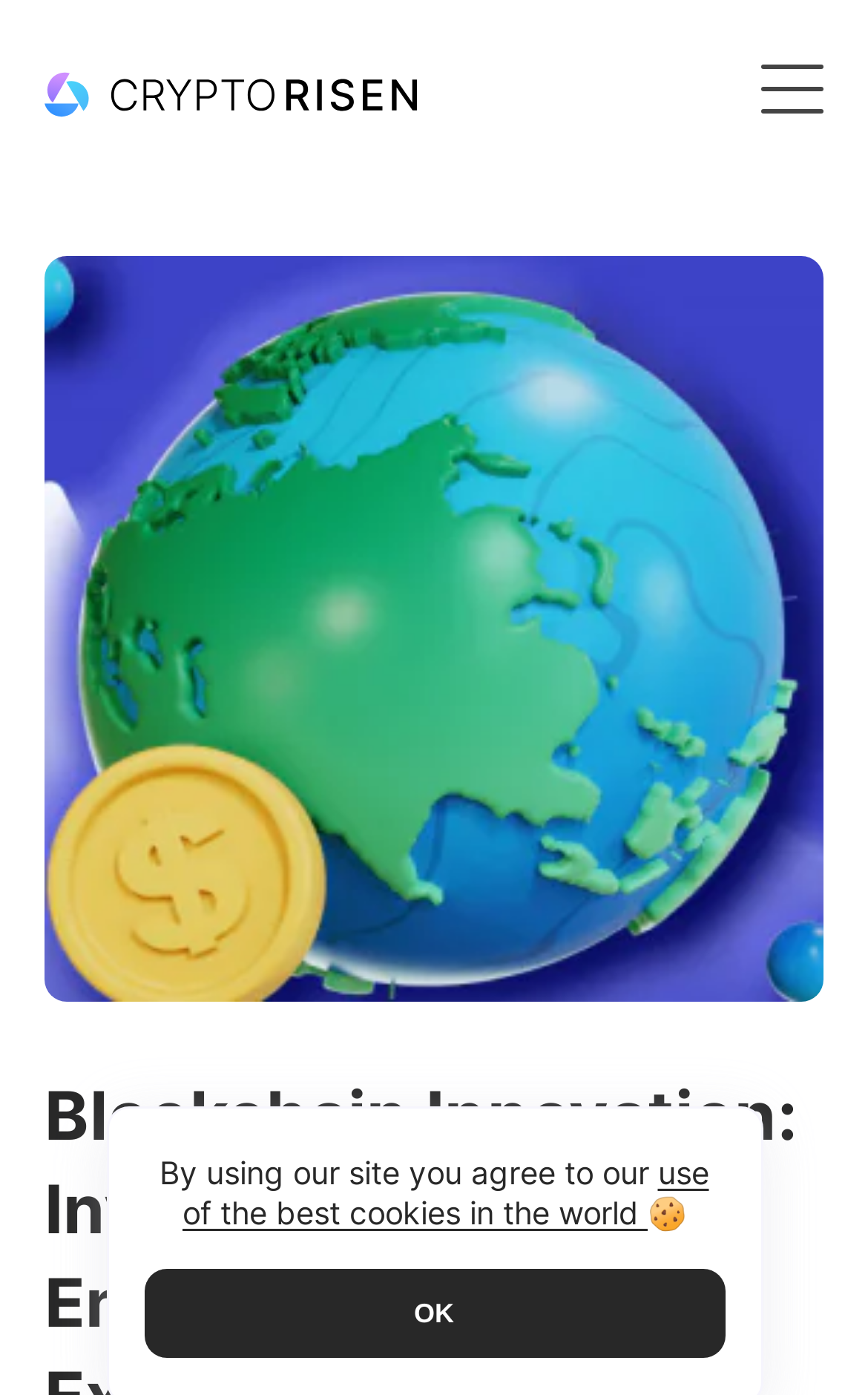Refer to the image and answer the question with as much detail as possible: What is the purpose of the search box?

The search box is located at the top of the webpage, and it allows users to input keywords or phrases to search for relevant content within the website. This is evident from the placeholder text 'I’m looking for...' and the 'SEARCH' button next to it.